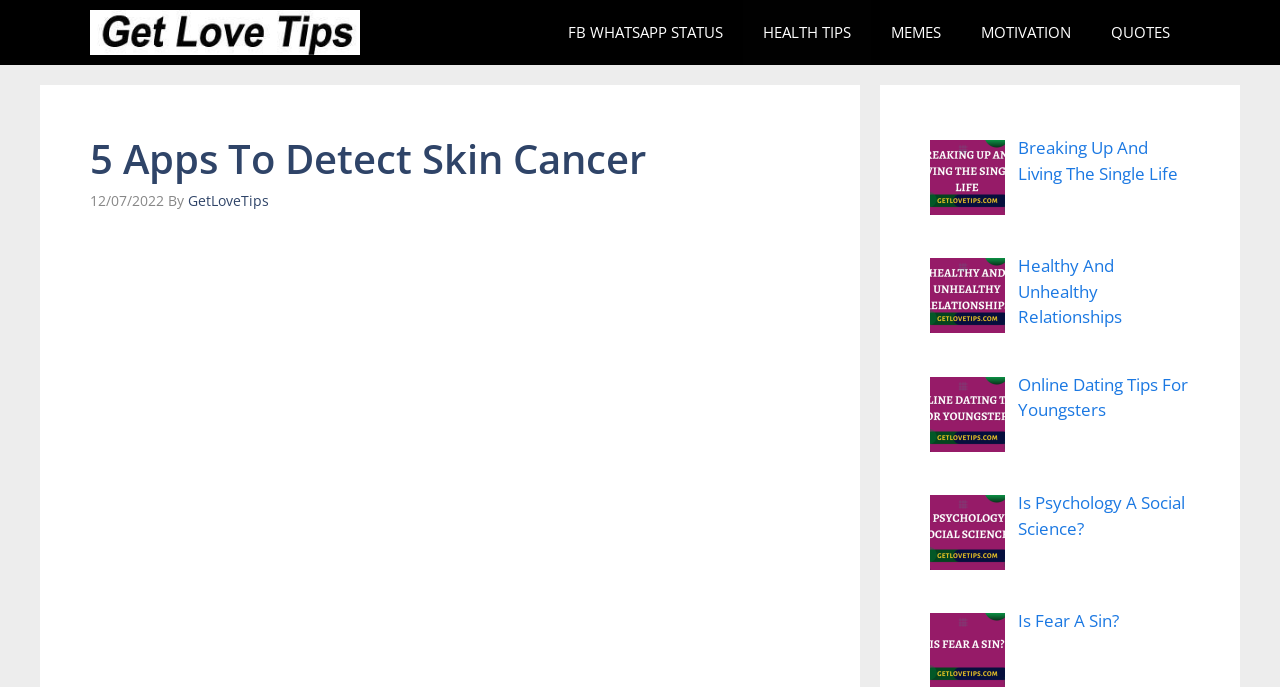Locate the bounding box coordinates of the area to click to fulfill this instruction: "Explore 'Is Fear A Sin?'". The bounding box should be presented as four float numbers between 0 and 1, in the order [left, top, right, bottom].

[0.795, 0.887, 0.874, 0.92]